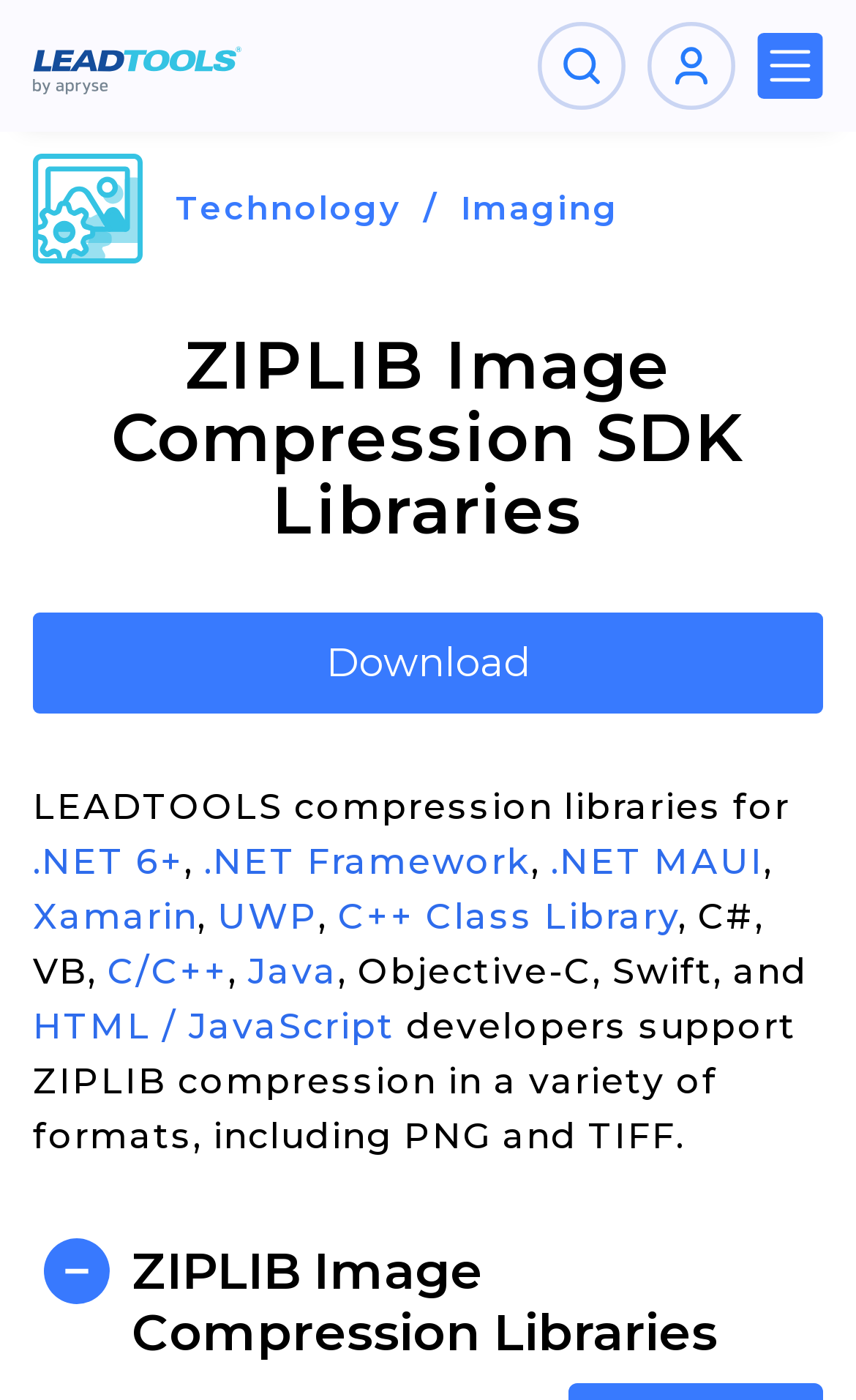Find the bounding box coordinates of the area that needs to be clicked in order to achieve the following instruction: "Open search panel". The coordinates should be specified as four float numbers between 0 and 1, i.e., [left, top, right, bottom].

[0.628, 0.016, 0.731, 0.078]